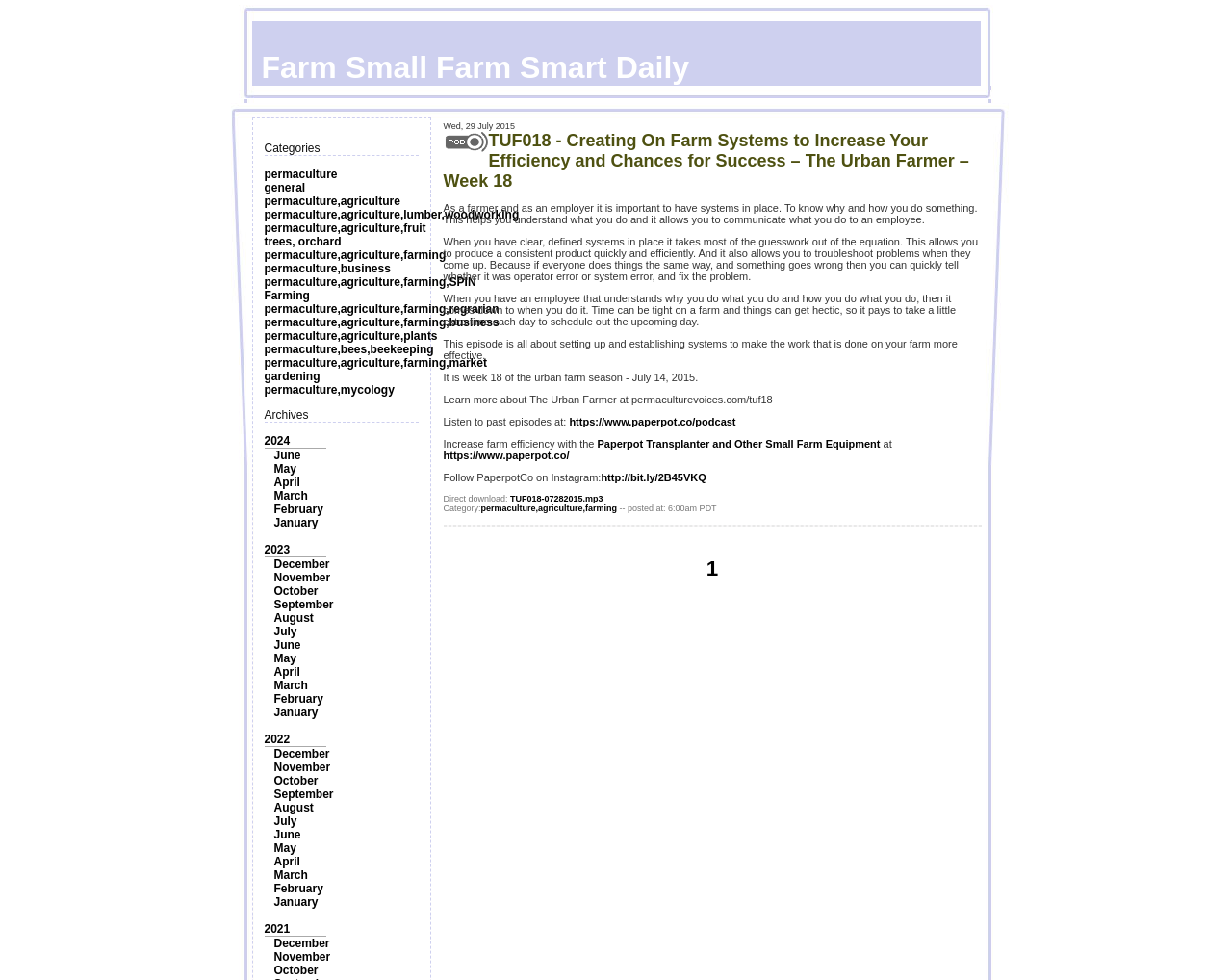Bounding box coordinates should be provided in the format (top-left x, top-left y, bottom-right x, bottom-right y) with all values between 0 and 1. Identify the bounding box for this UI element: permaculture,agriculture,farming,market gardening

[0.214, 0.363, 0.395, 0.391]